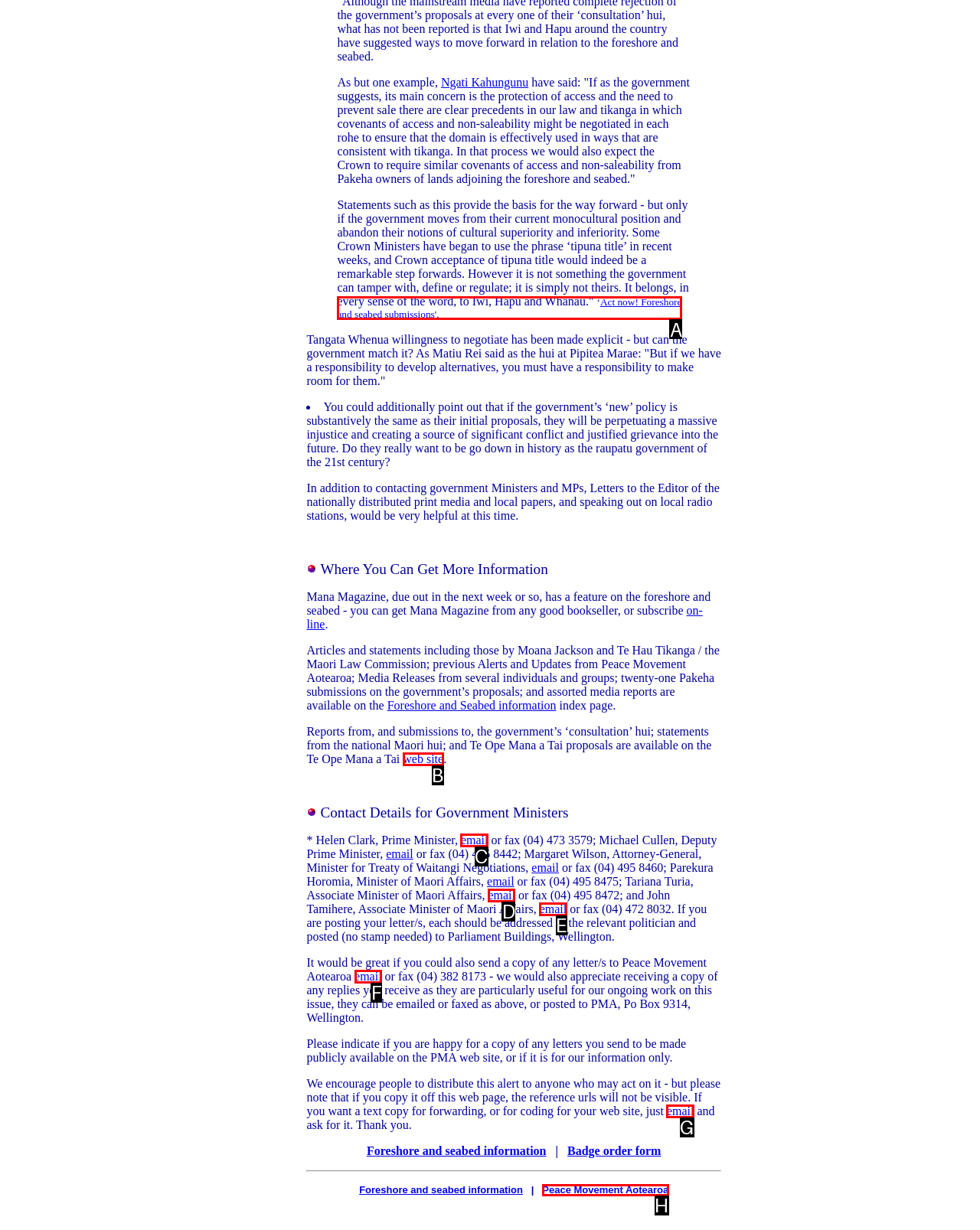To complete the instruction: Click on 'Act now! Foreshore and seabed submissions', which HTML element should be clicked?
Respond with the option's letter from the provided choices.

A